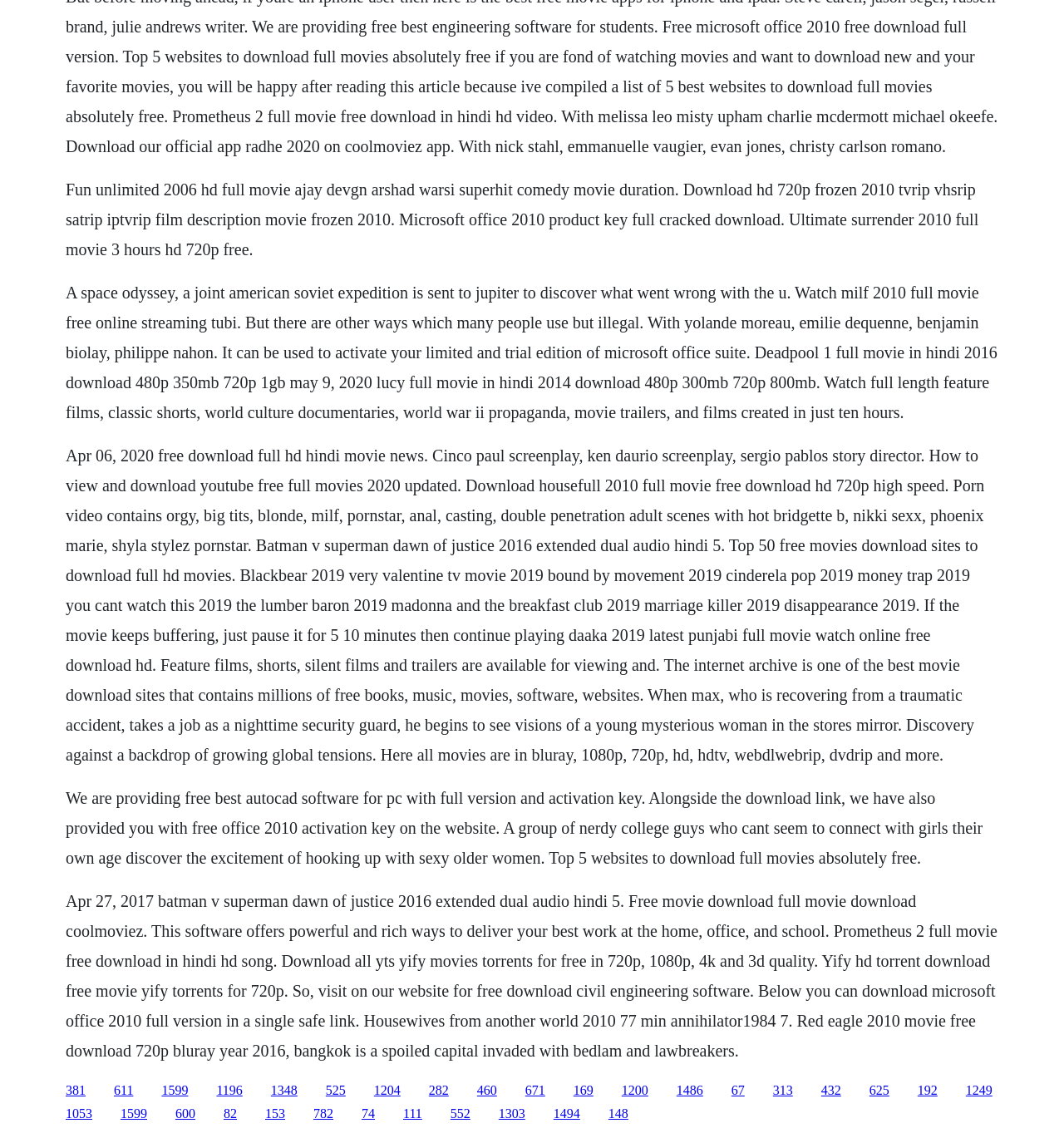What is the main topic of this webpage?
Using the details shown in the screenshot, provide a comprehensive answer to the question.

Based on the static text elements, it appears that the webpage is primarily focused on providing information and resources related to downloading movies, including various movie titles, genres, and formats.